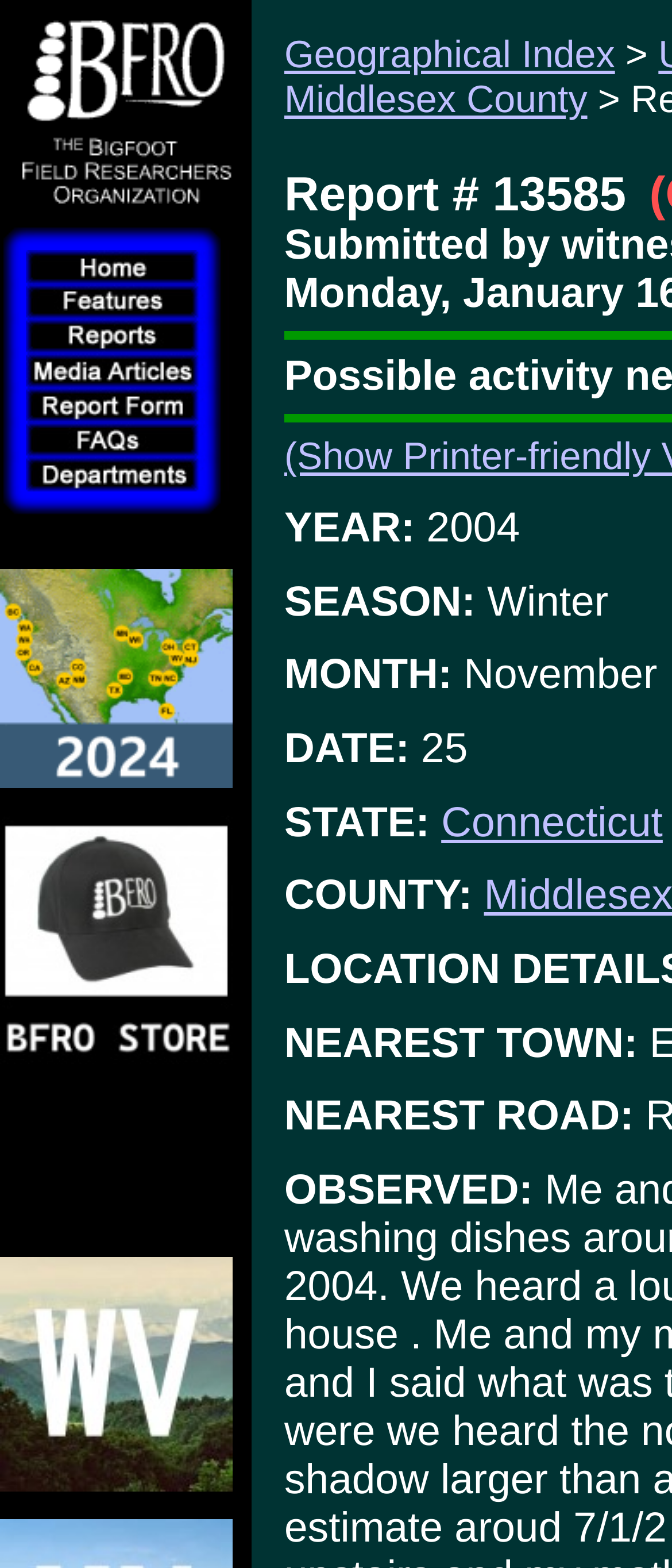Using the webpage screenshot, locate the HTML element that fits the following description and provide its bounding box: "Connecticut".

[0.657, 0.51, 0.986, 0.54]